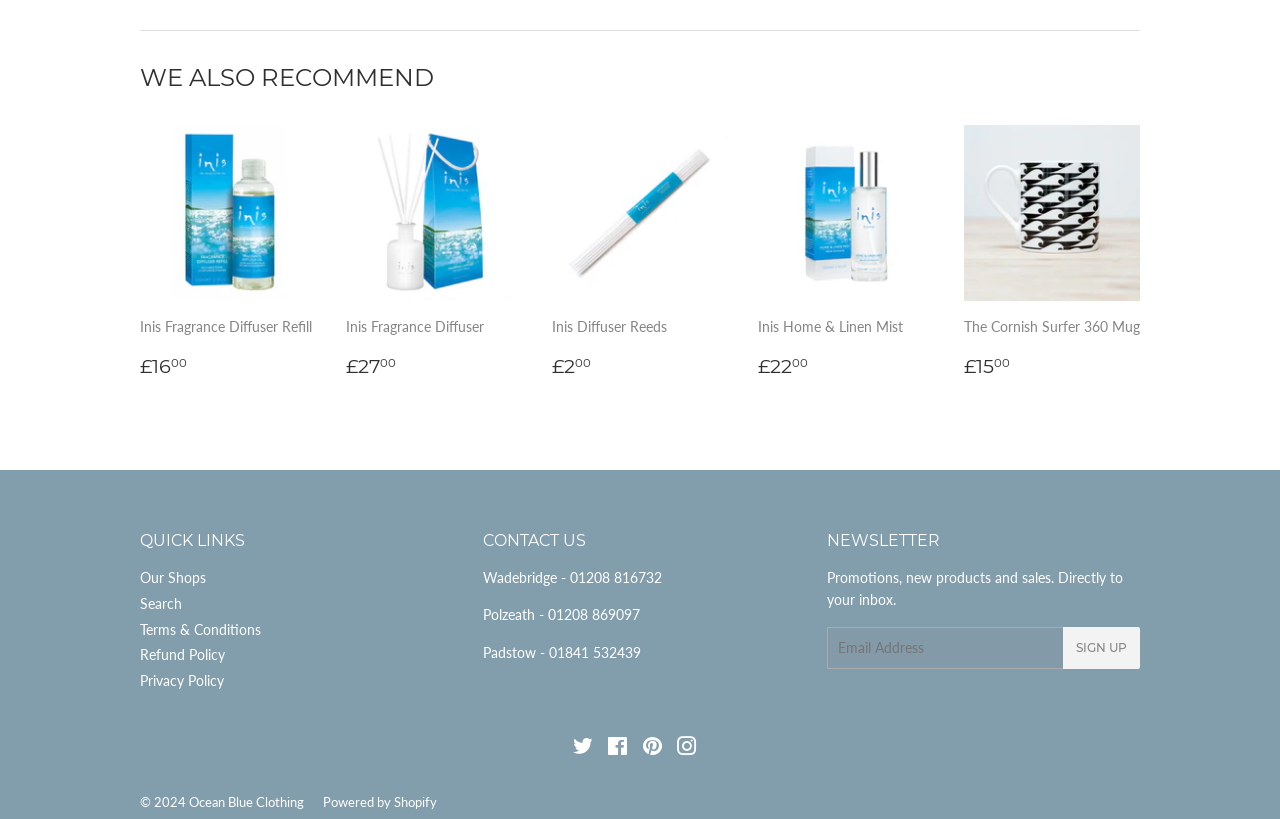What is the copyright year of the website?
Give a comprehensive and detailed explanation for the question.

I found the answer by looking at the StaticText '© 2024' at the bottom of the page, which indicates the copyright year of the website.